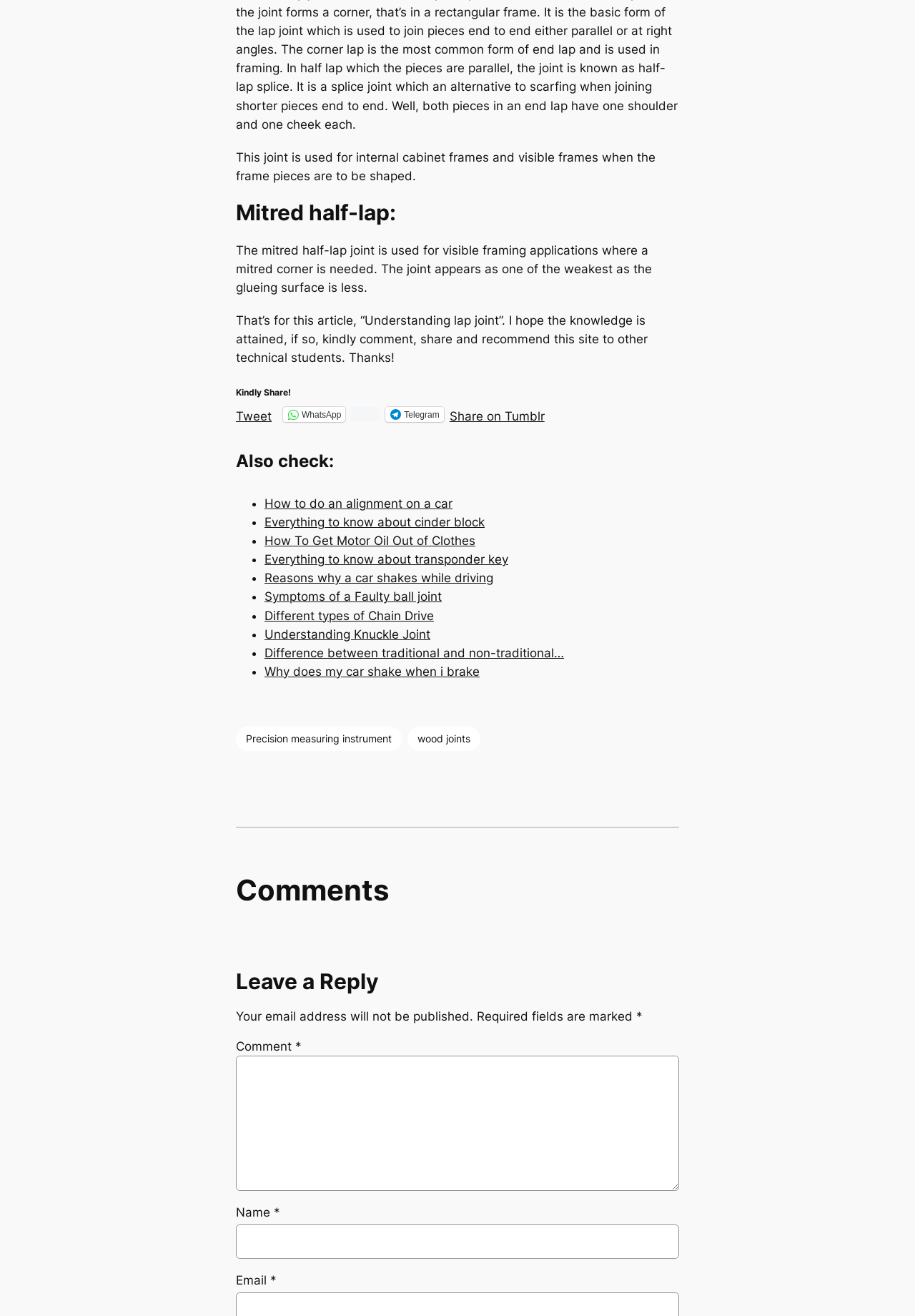How many social media platforms are provided for sharing the article?
From the screenshot, provide a brief answer in one word or phrase.

4